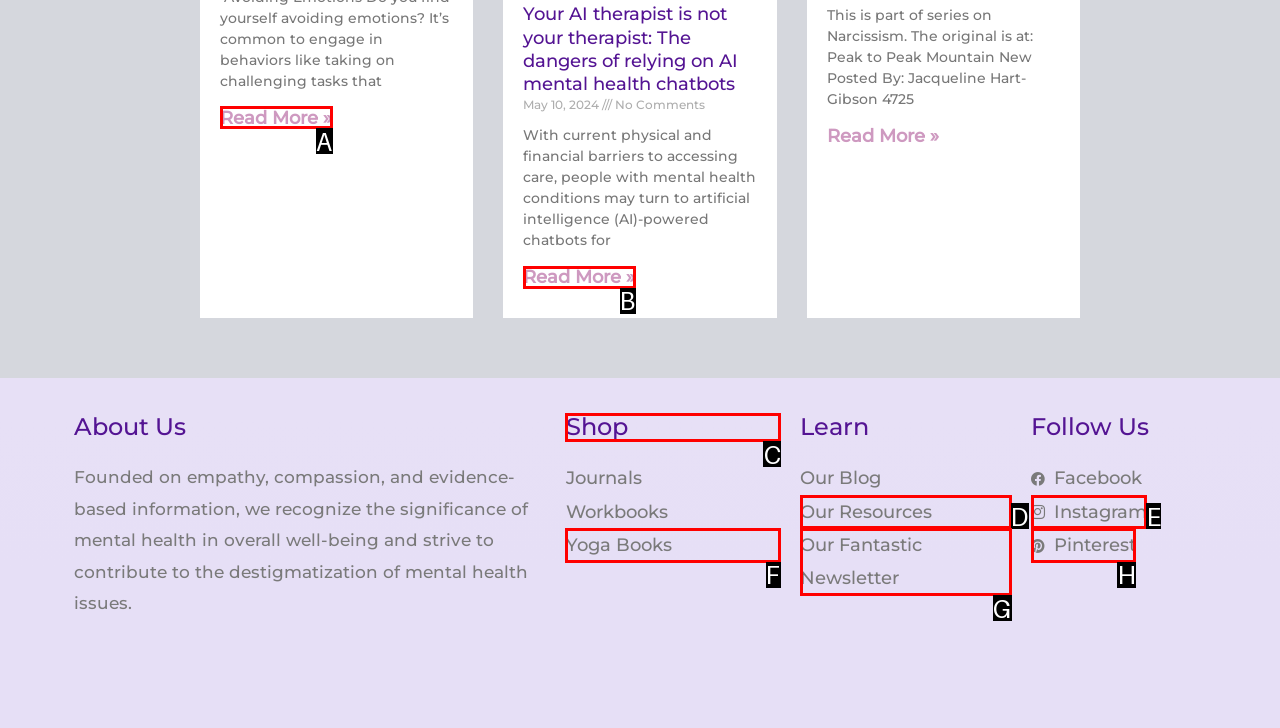Specify the letter of the UI element that should be clicked to achieve the following: Visit the shop
Provide the corresponding letter from the choices given.

C